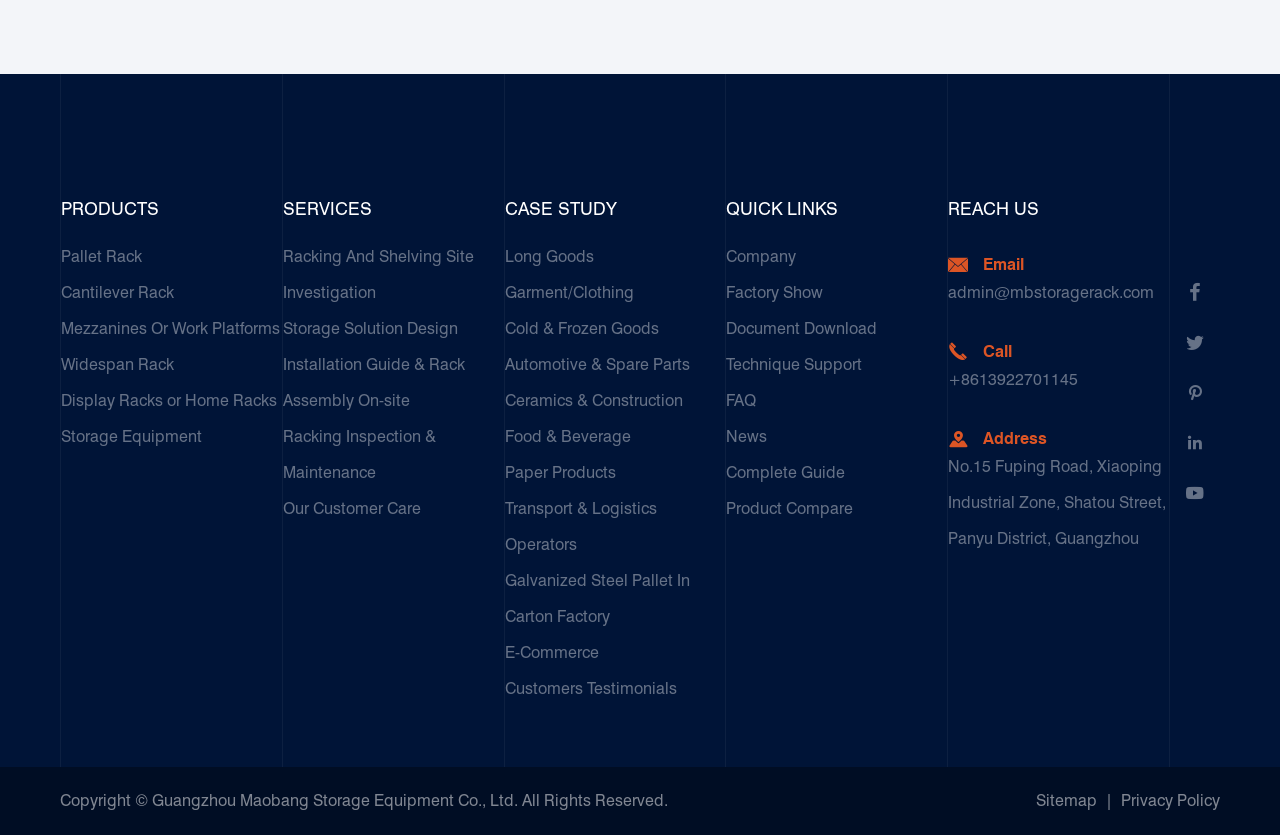Give the bounding box coordinates for the element described by: "Automotive & Spare Parts".

[0.394, 0.416, 0.567, 0.459]